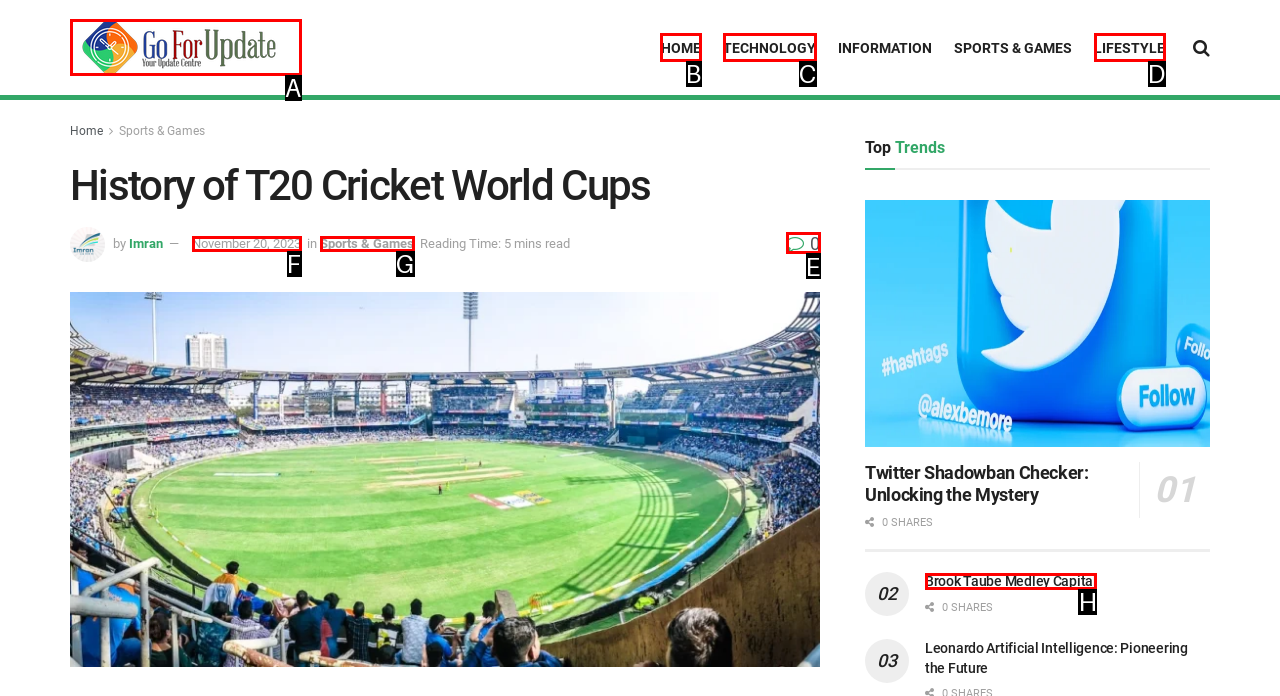Determine the letter of the element you should click to carry out the task: Click on the 'HOME' link
Answer with the letter from the given choices.

B